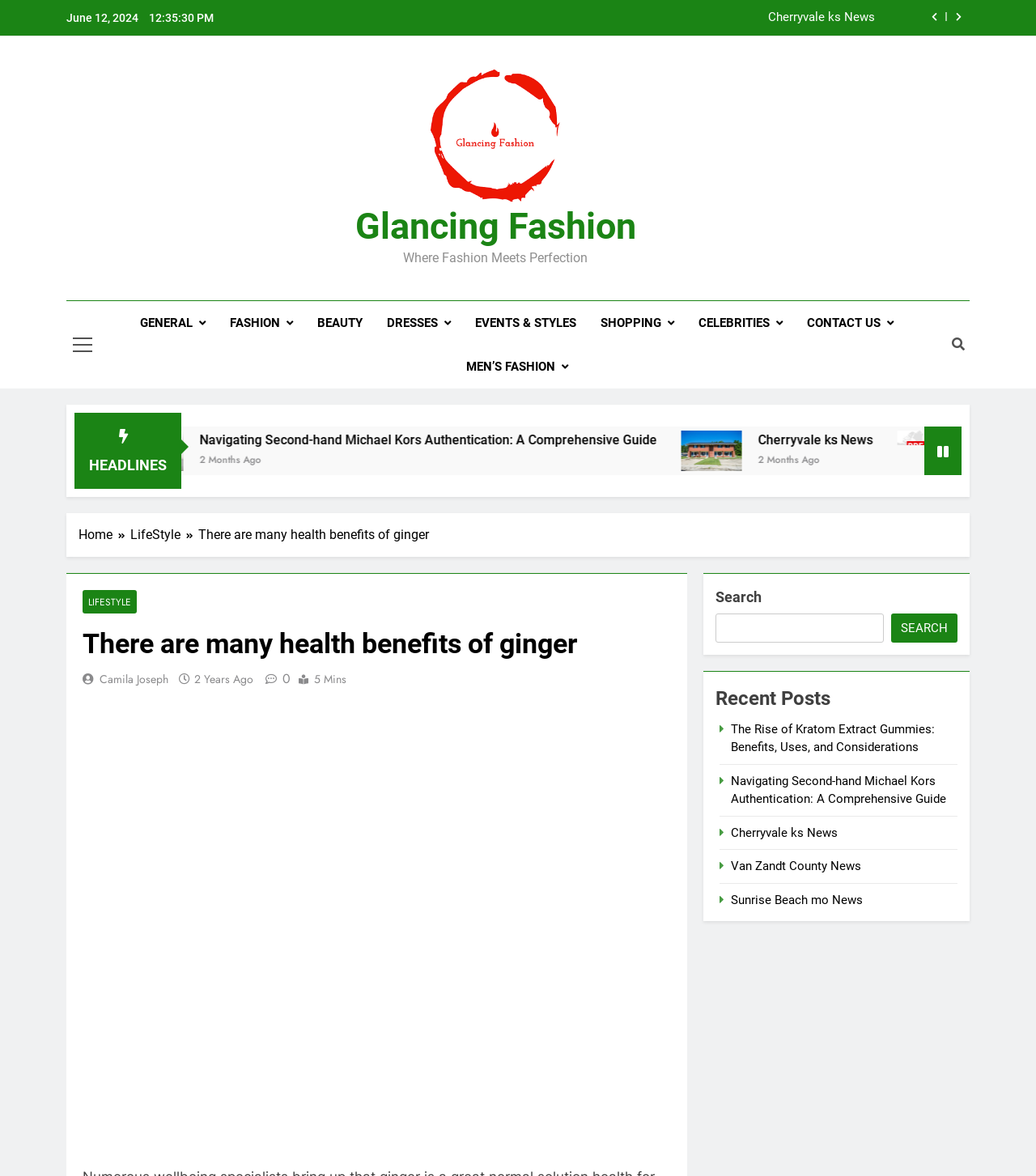Find the bounding box coordinates for the area you need to click to carry out the instruction: "Close the notification". The coordinates should be four float numbers between 0 and 1, indicated as [left, top, right, bottom].

None